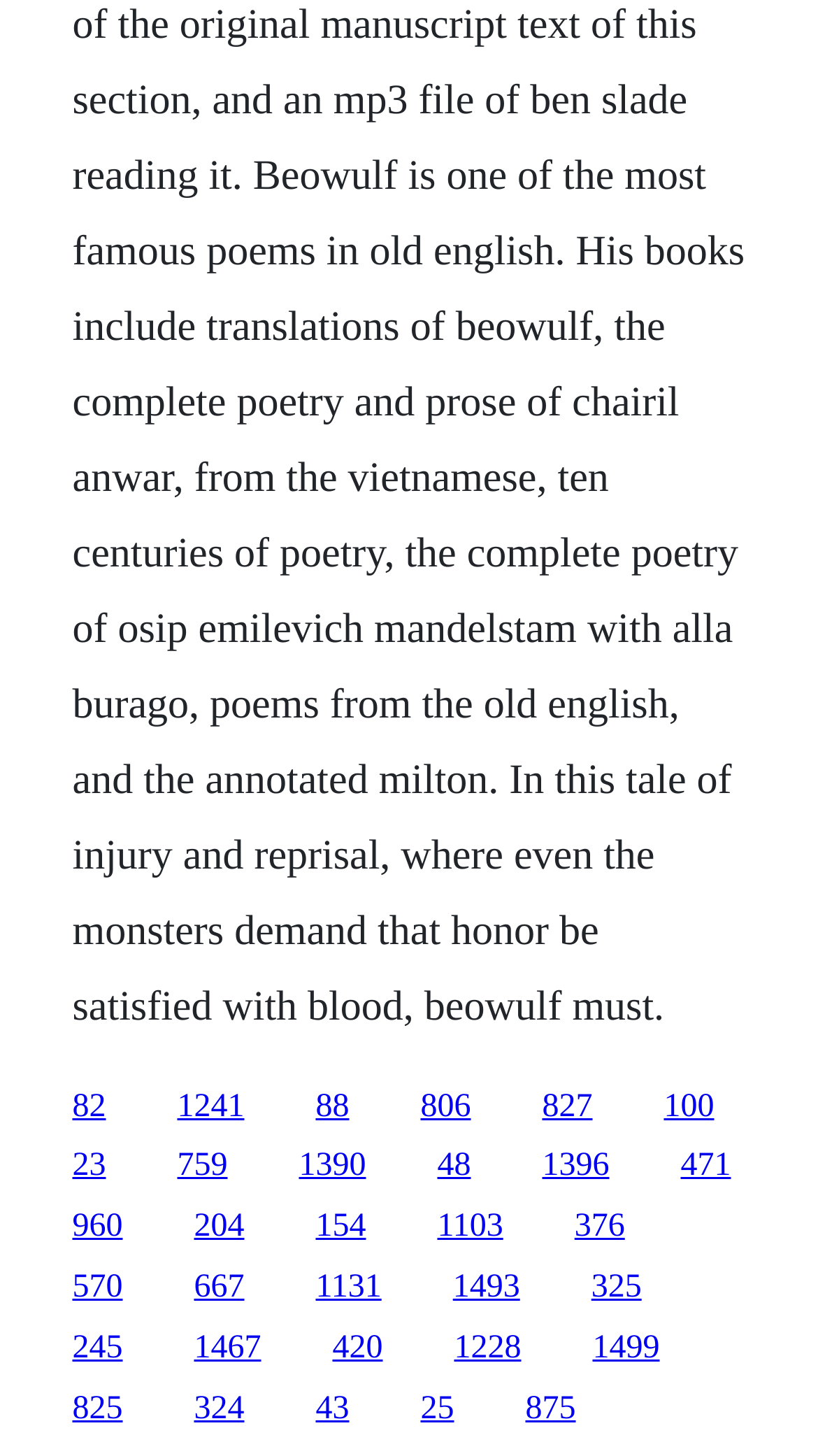Provide a brief response to the question using a single word or phrase: 
How many links are on the webpage?

48